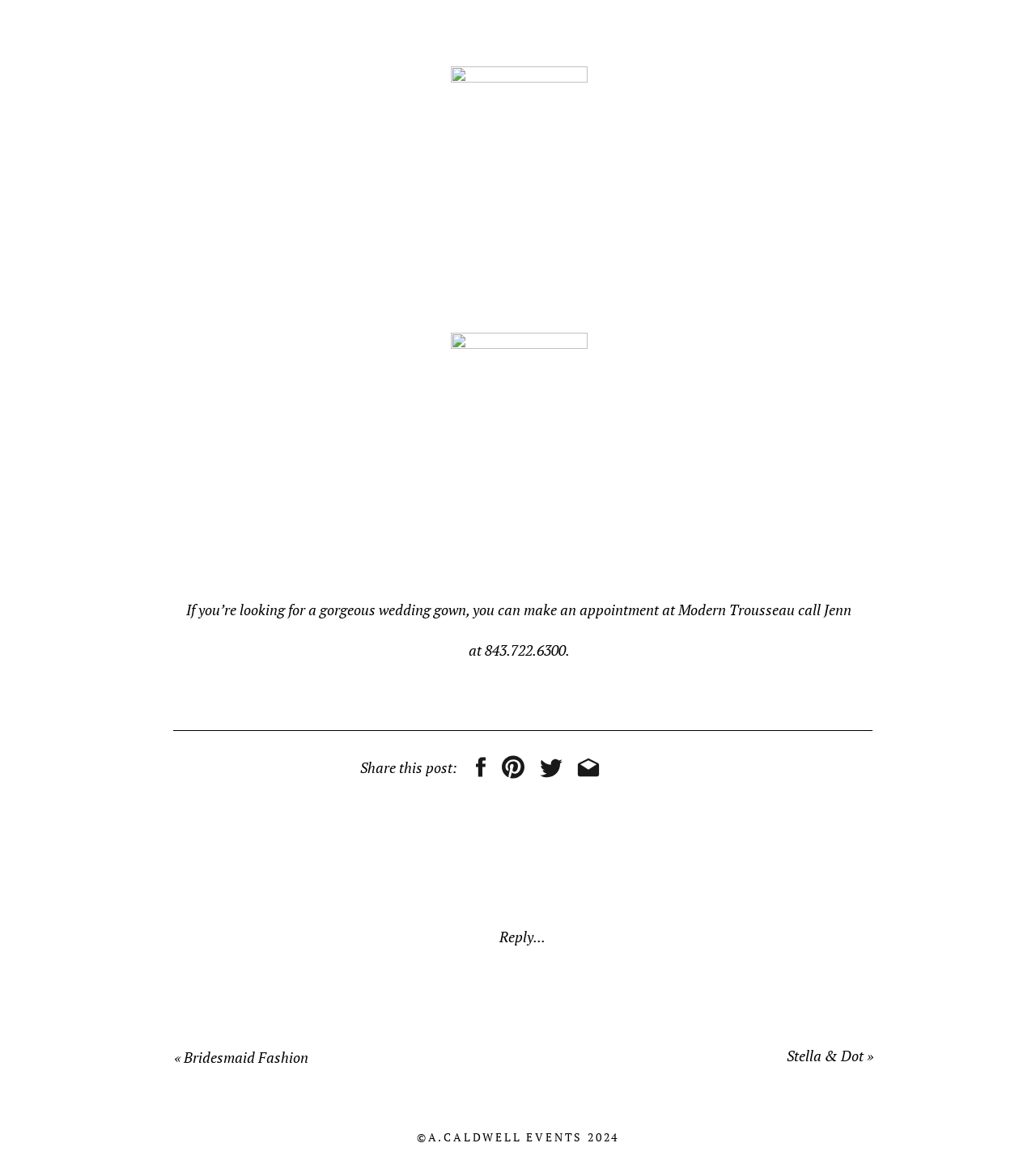Answer the question with a single word or phrase: 
What is the purpose of the links with images below 'Share this post:'?

To share the post